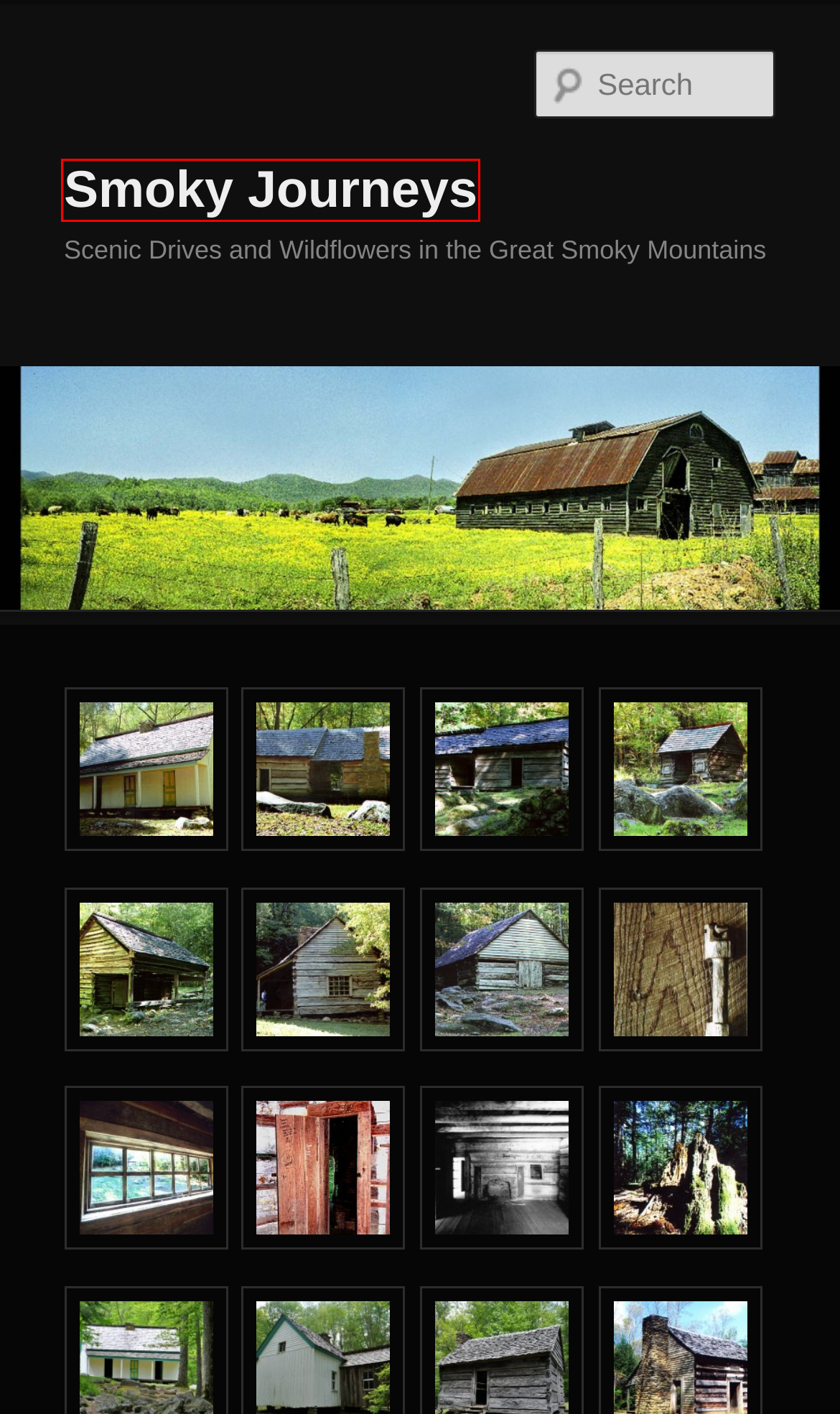Given a screenshot of a webpage with a red bounding box highlighting a UI element, determine which webpage description best matches the new webpage that appears after clicking the highlighted element. Here are the candidates:
A. Water | Smoky Journeys
B. White | Smoky Journeys
C. Dupont State Forest | Smoky Journeys
D. Smoky Journeys | Scenic Drives and Wildflowers in the Great Smoky Mountains
E. Mountain Farm Museum | Smoky Journeys
F. Forest Discovery Center | Smoky Journeys
G. North Carolina | Smoky Journeys
H. Little River Road | Smoky Journeys

D